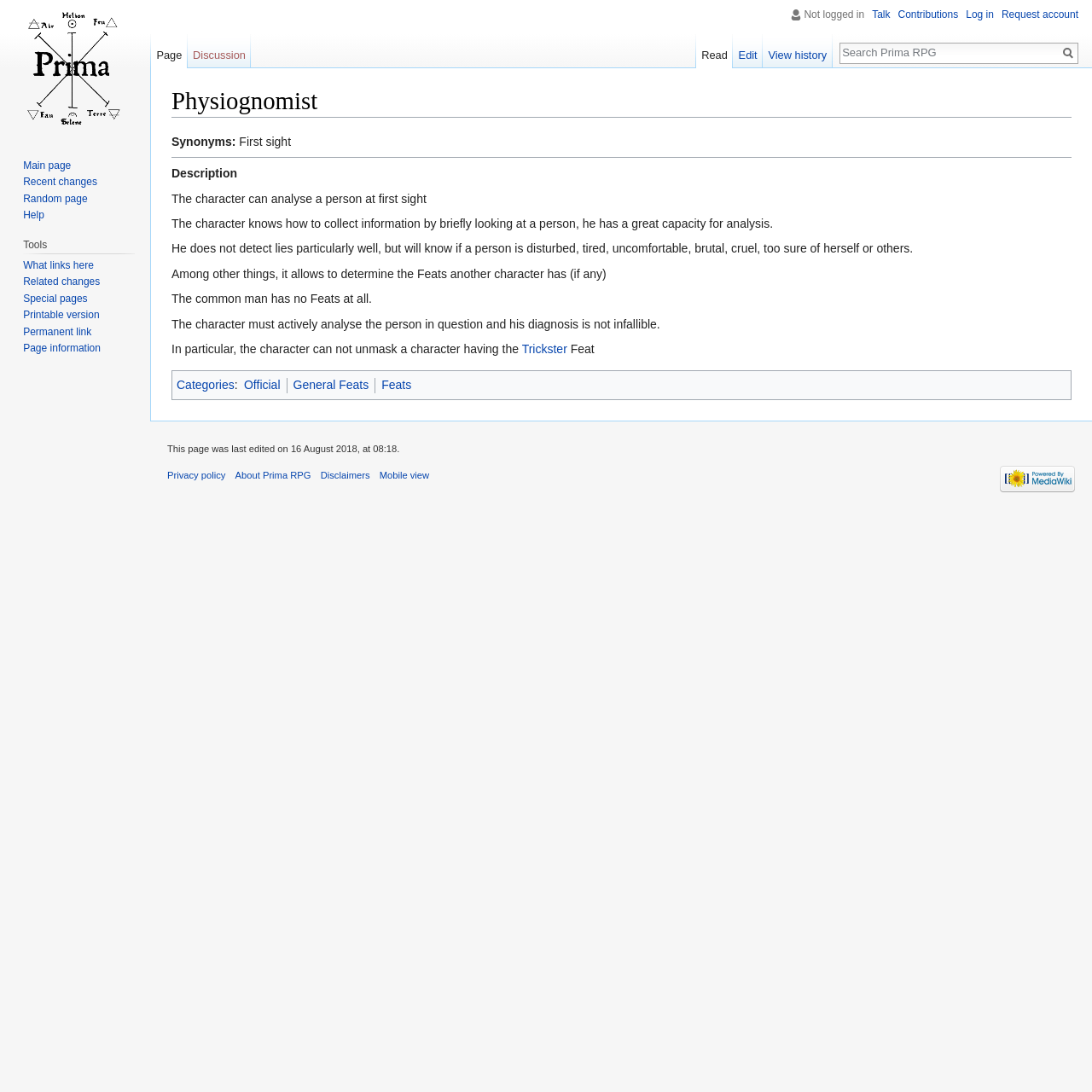Please indicate the bounding box coordinates of the element's region to be clicked to achieve the instruction: "Visit the main page". Provide the coordinates as four float numbers between 0 and 1, i.e., [left, top, right, bottom].

[0.006, 0.0, 0.131, 0.125]